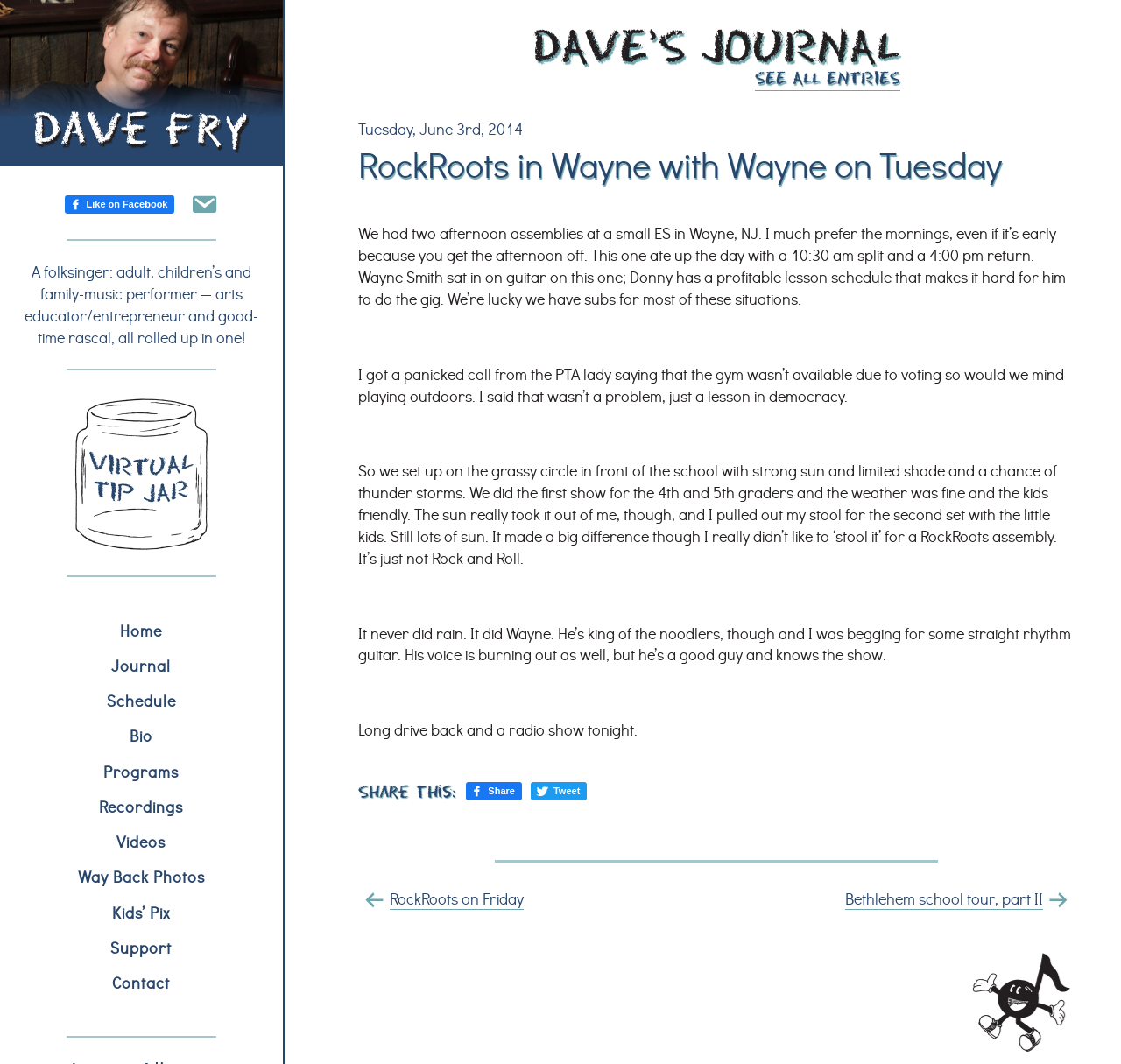Please find and report the bounding box coordinates of the element to click in order to perform the following action: "Read the journal entry for Tuesday, June 3". The coordinates should be expressed as four float numbers between 0 and 1, in the format [left, top, right, bottom].

[0.32, 0.111, 0.415, 0.131]